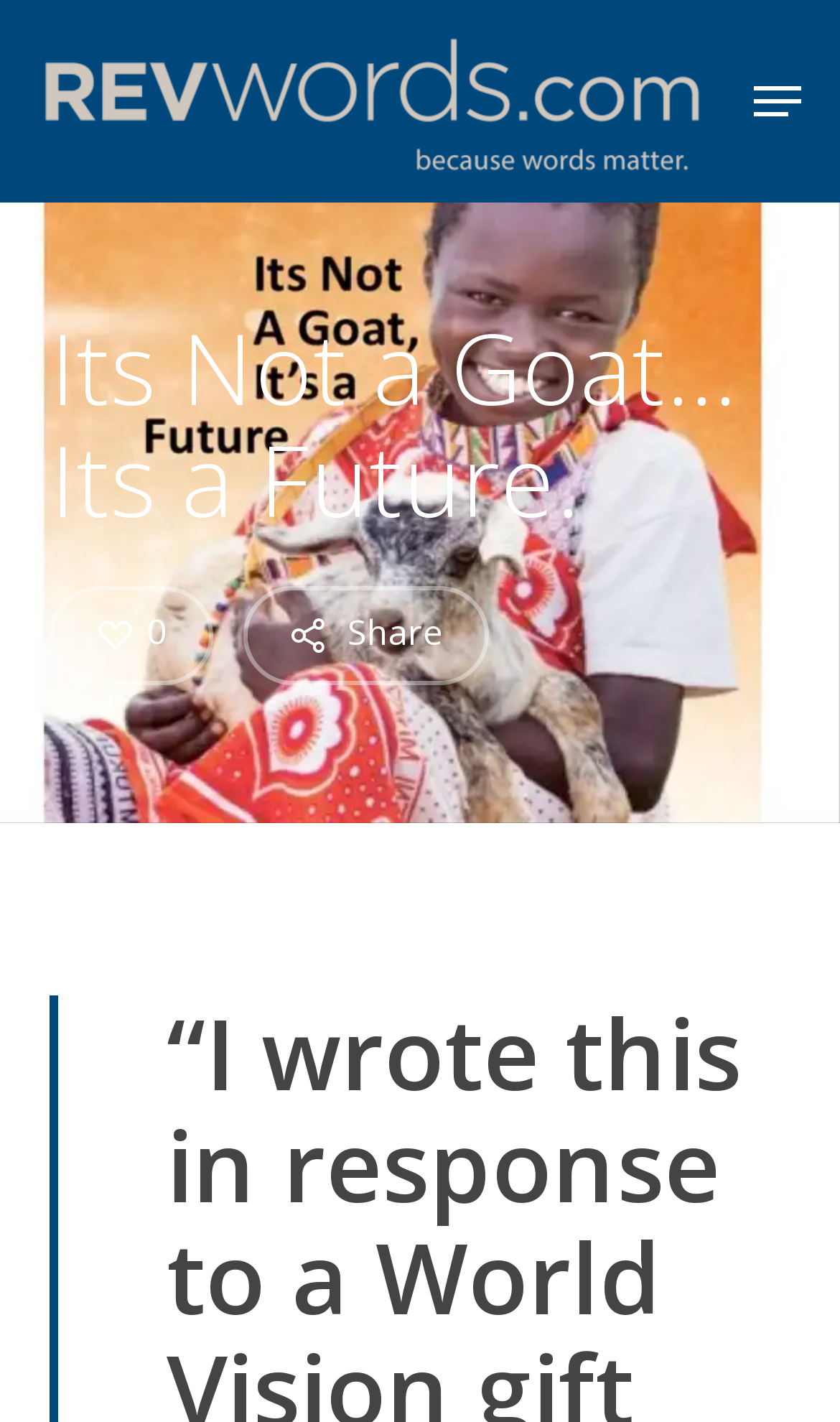Respond to the following question using a concise word or phrase: 
What is the logo of RevWords?

Image